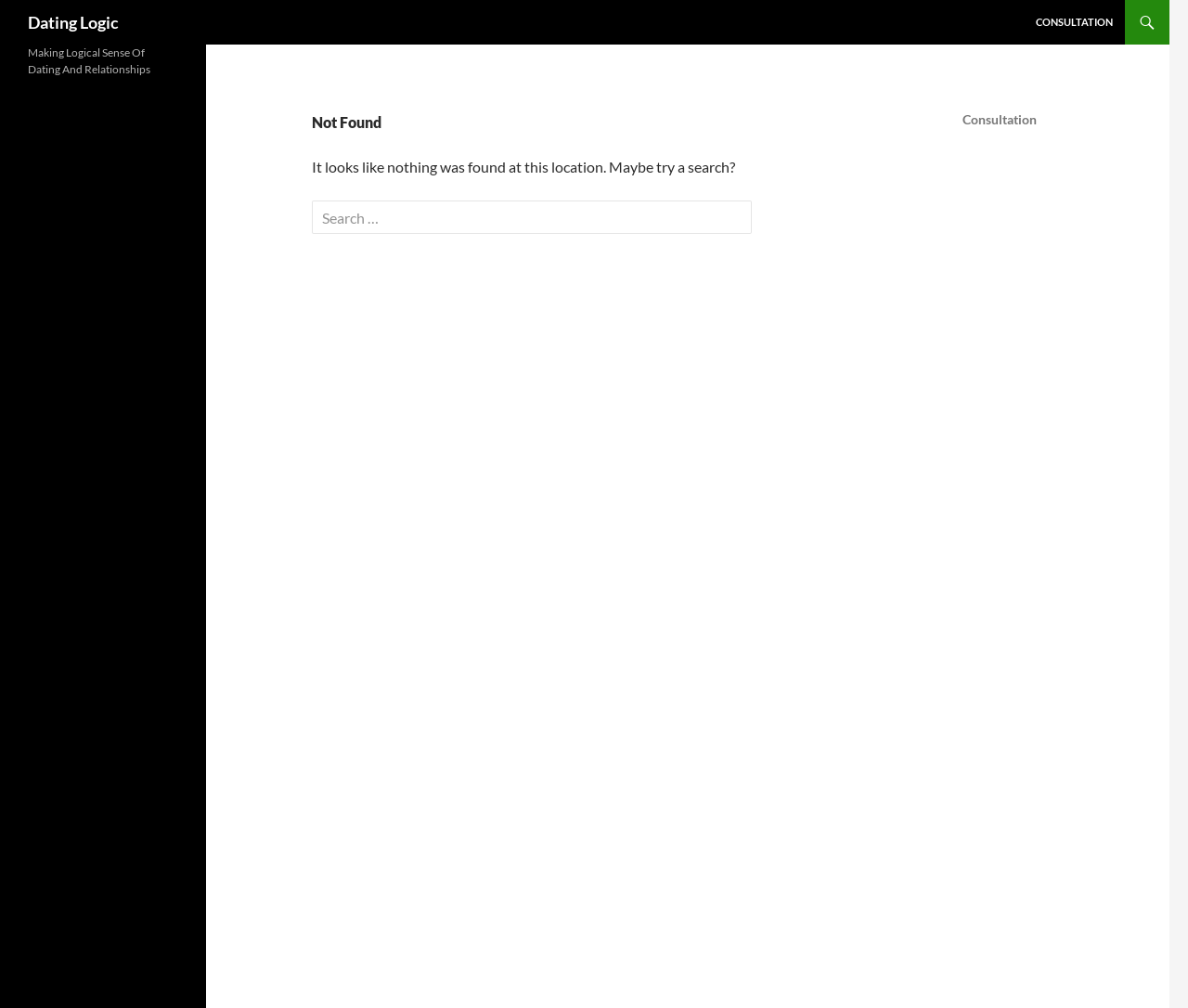From the webpage screenshot, predict the bounding box of the UI element that matches this description: "Dating Logic".

[0.023, 0.0, 0.1, 0.044]